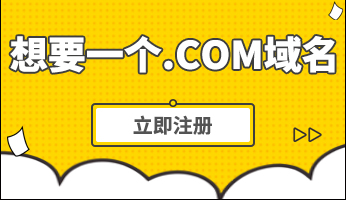What is the purpose of the call-to-action button?
Please provide a single word or phrase as your answer based on the screenshot.

To register for a .COM domain